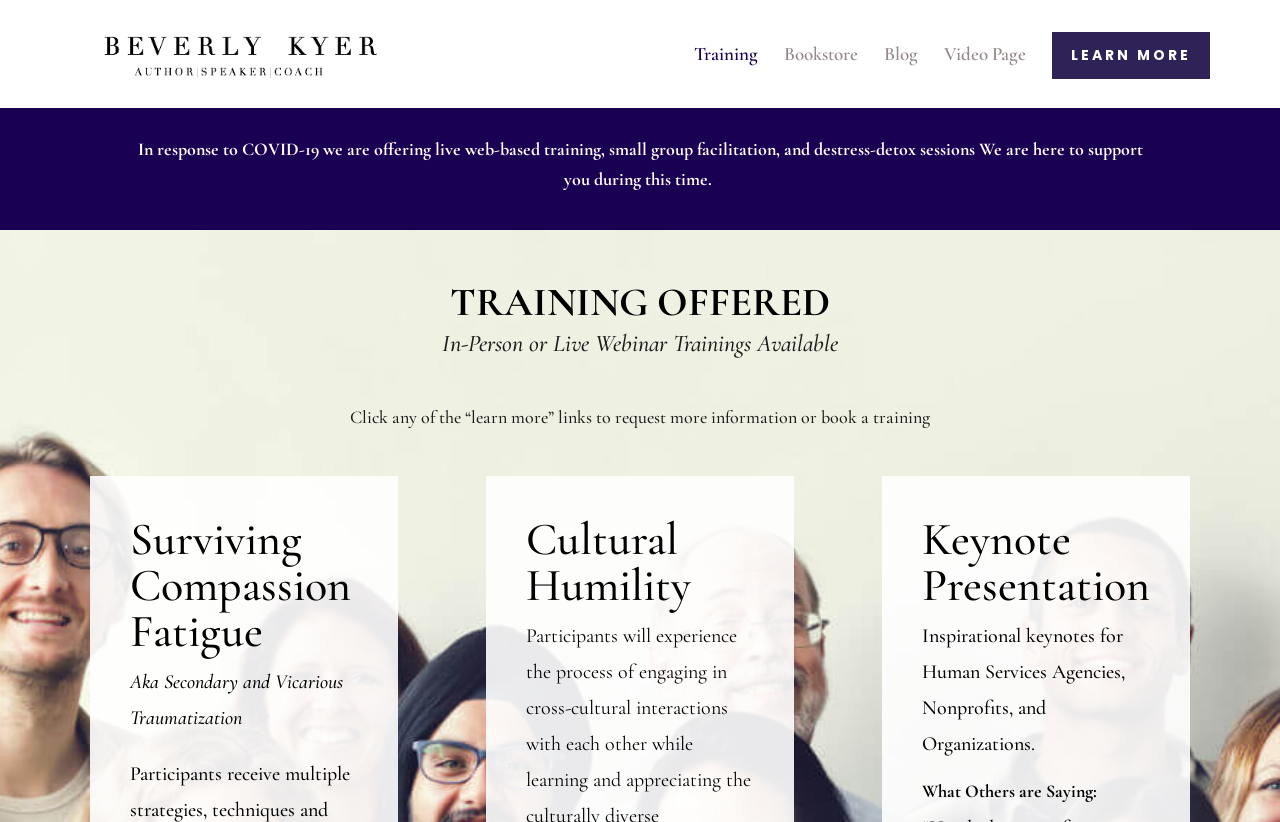Please provide a one-word or short phrase answer to the question:
What is the name of the person associated with the training offerings?

Beverly Kyer